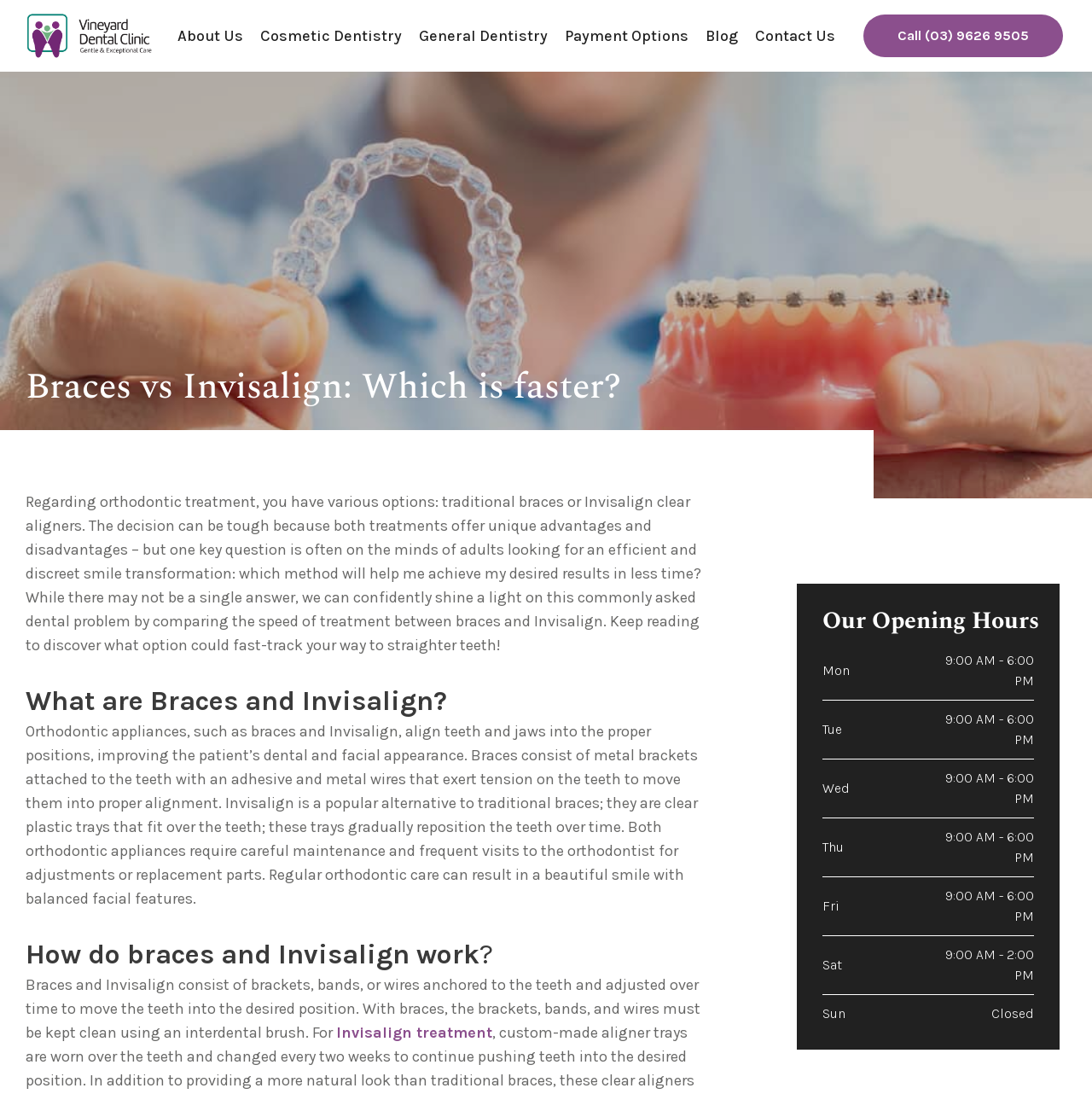Locate the coordinates of the bounding box for the clickable region that fulfills this instruction: "Click the 'About Us' link".

[0.155, 0.015, 0.231, 0.051]